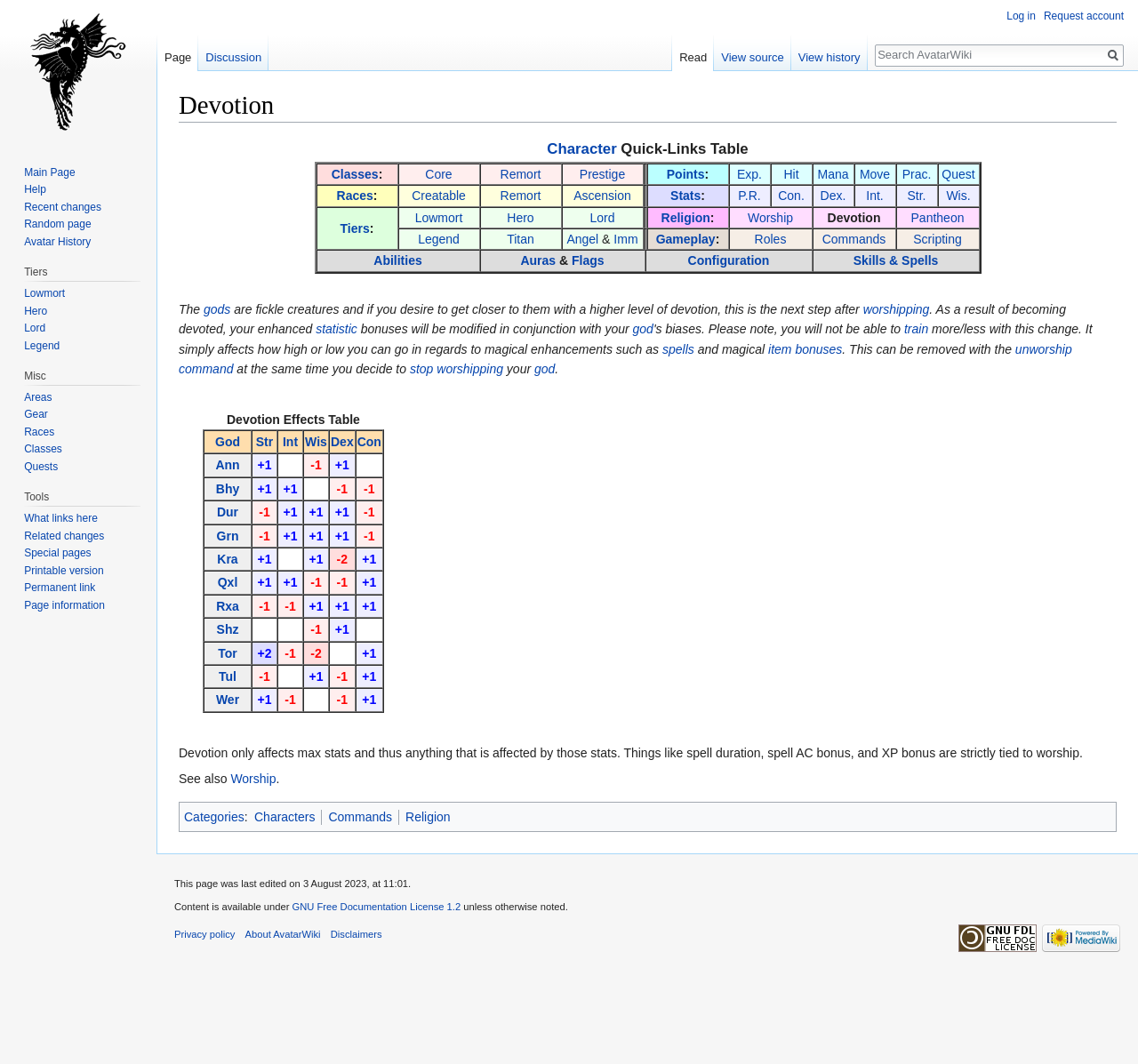How many columns are in the Character Quick-Links Table?
Look at the image and answer the question using a single word or phrase.

9